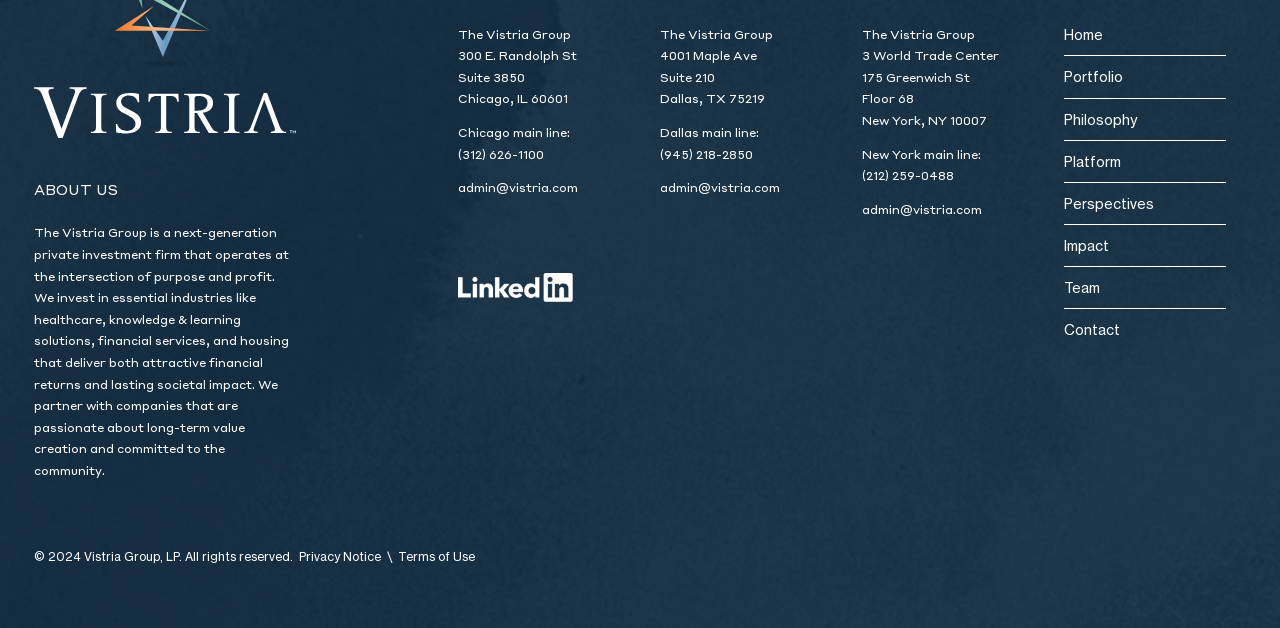Please identify the bounding box coordinates of the element's region that needs to be clicked to fulfill the following instruction: "Contact Vistria through '(312) 626-1100'". The bounding box coordinates should consist of four float numbers between 0 and 1, i.e., [left, top, right, bottom].

[0.358, 0.238, 0.425, 0.257]